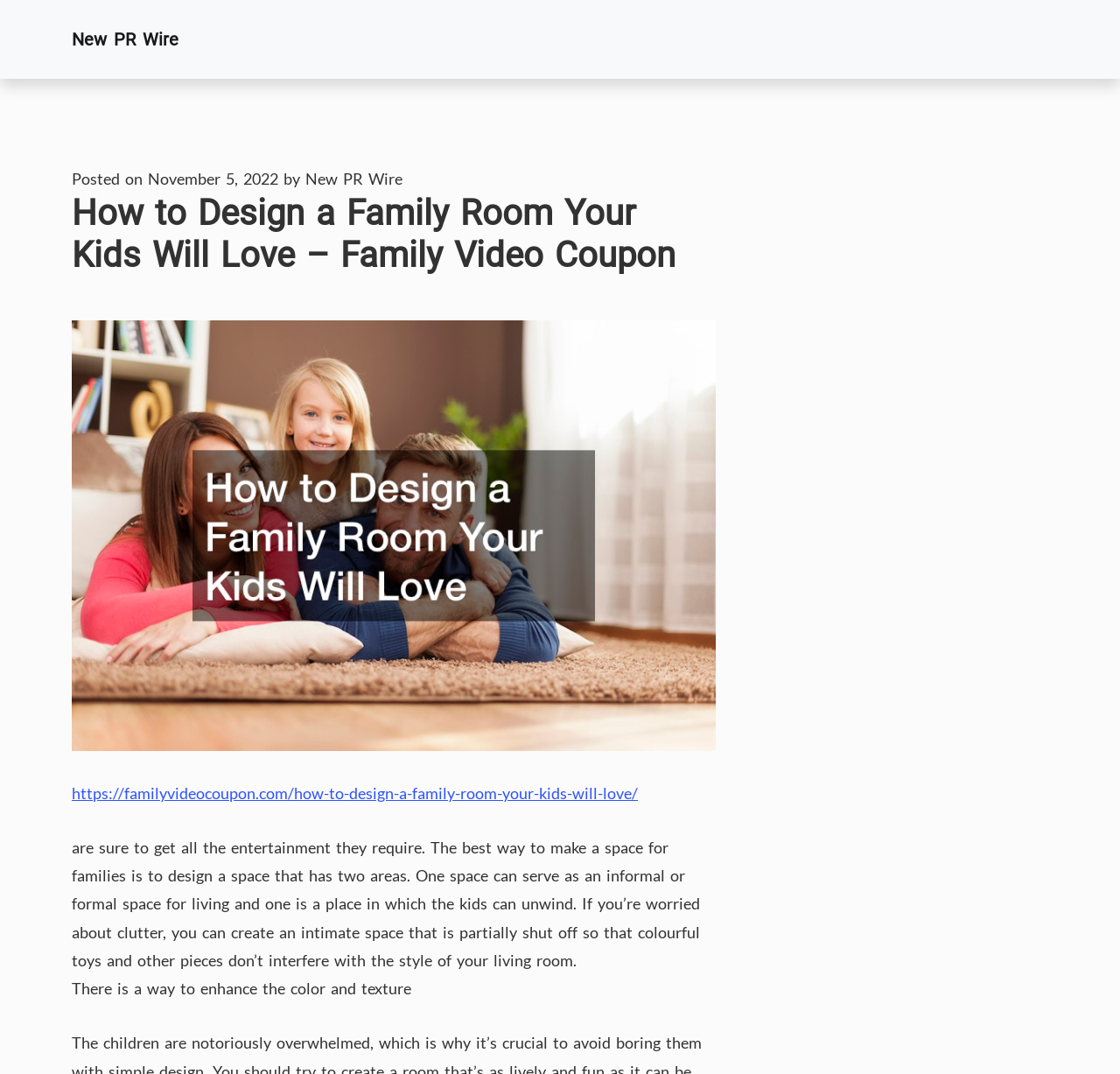Answer this question using a single word or a brief phrase:
Is there an image on the webpage?

Yes